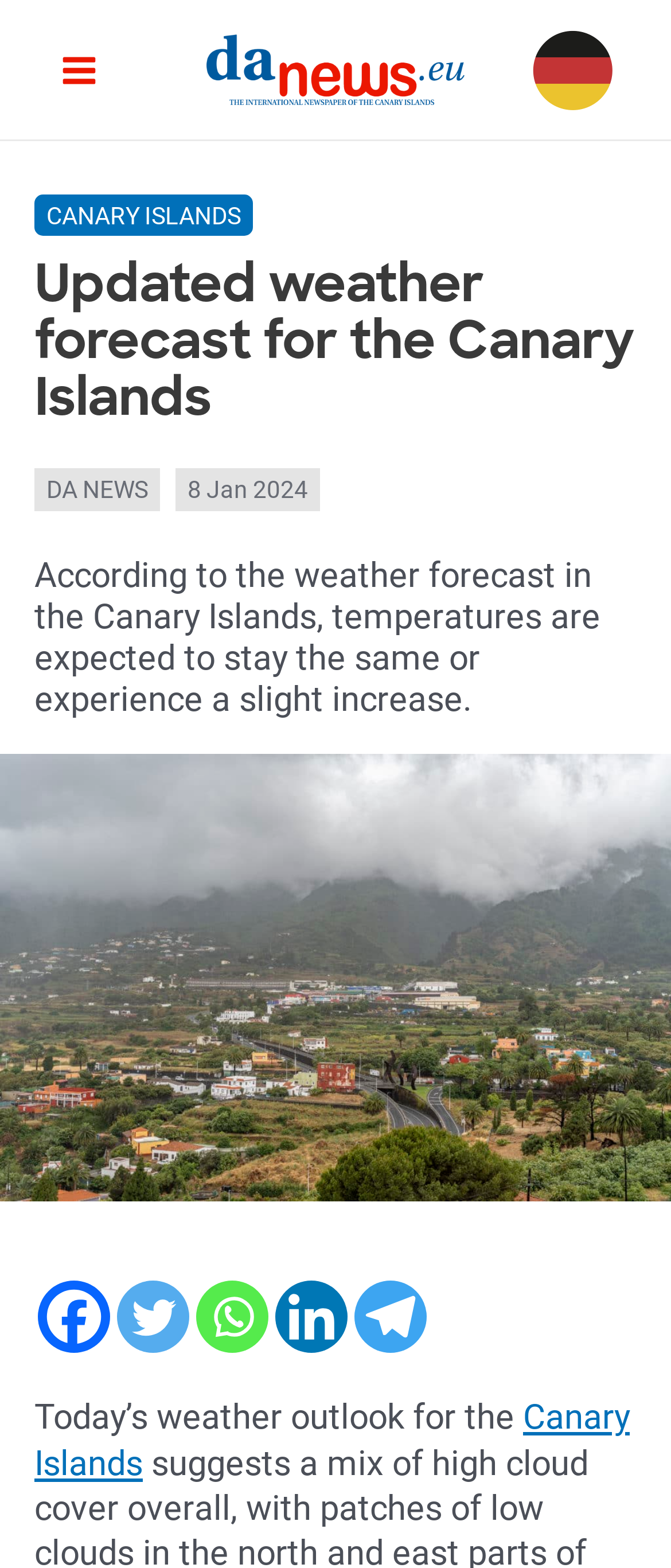Provide a brief response to the question using a single word or phrase: 
What is the date of the weather forecast?

8 Jan 2024